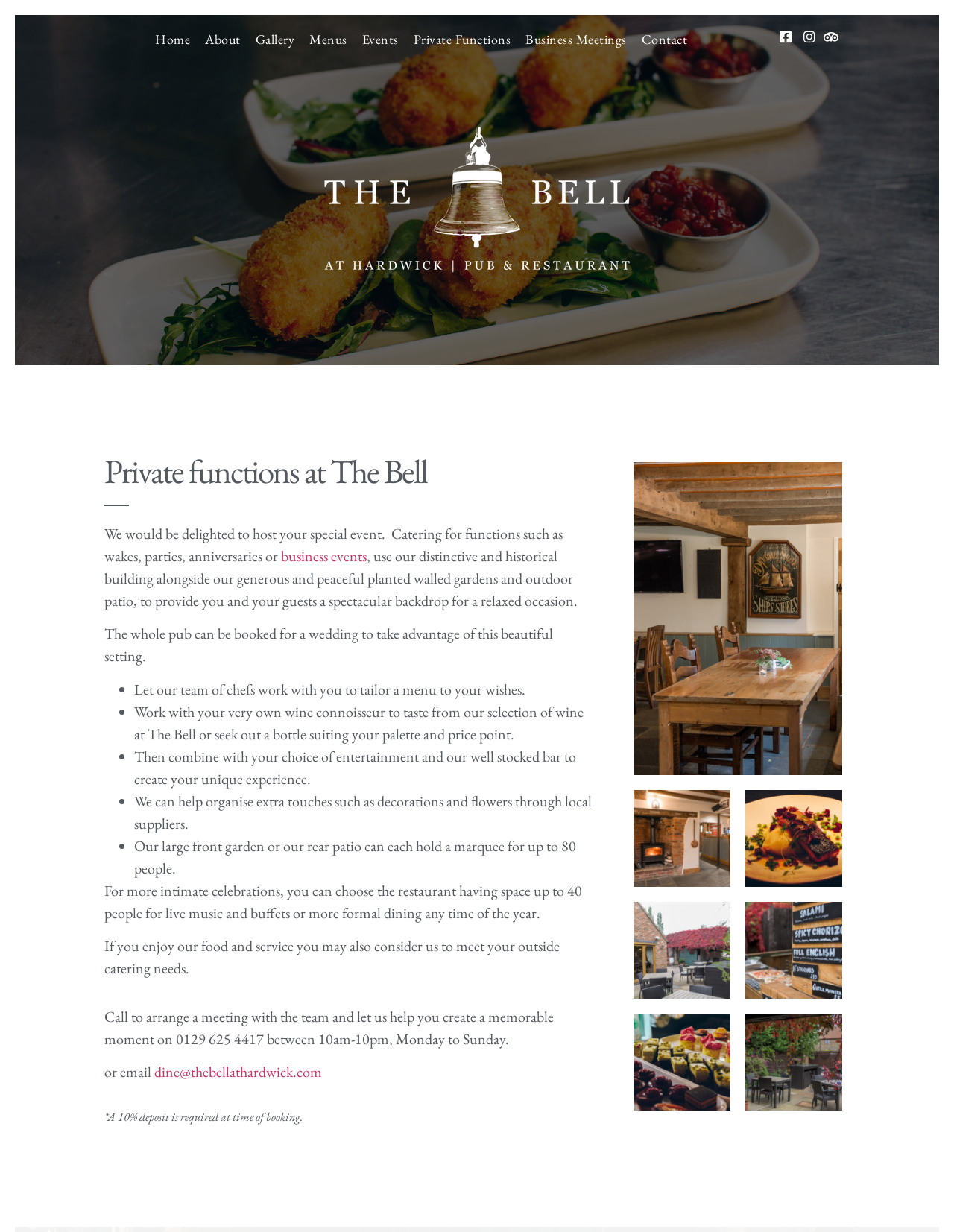Could you provide the bounding box coordinates for the portion of the screen to click to complete this instruction: "Click on the email link 'dine@thebellathardwick.com'"?

[0.162, 0.862, 0.338, 0.878]